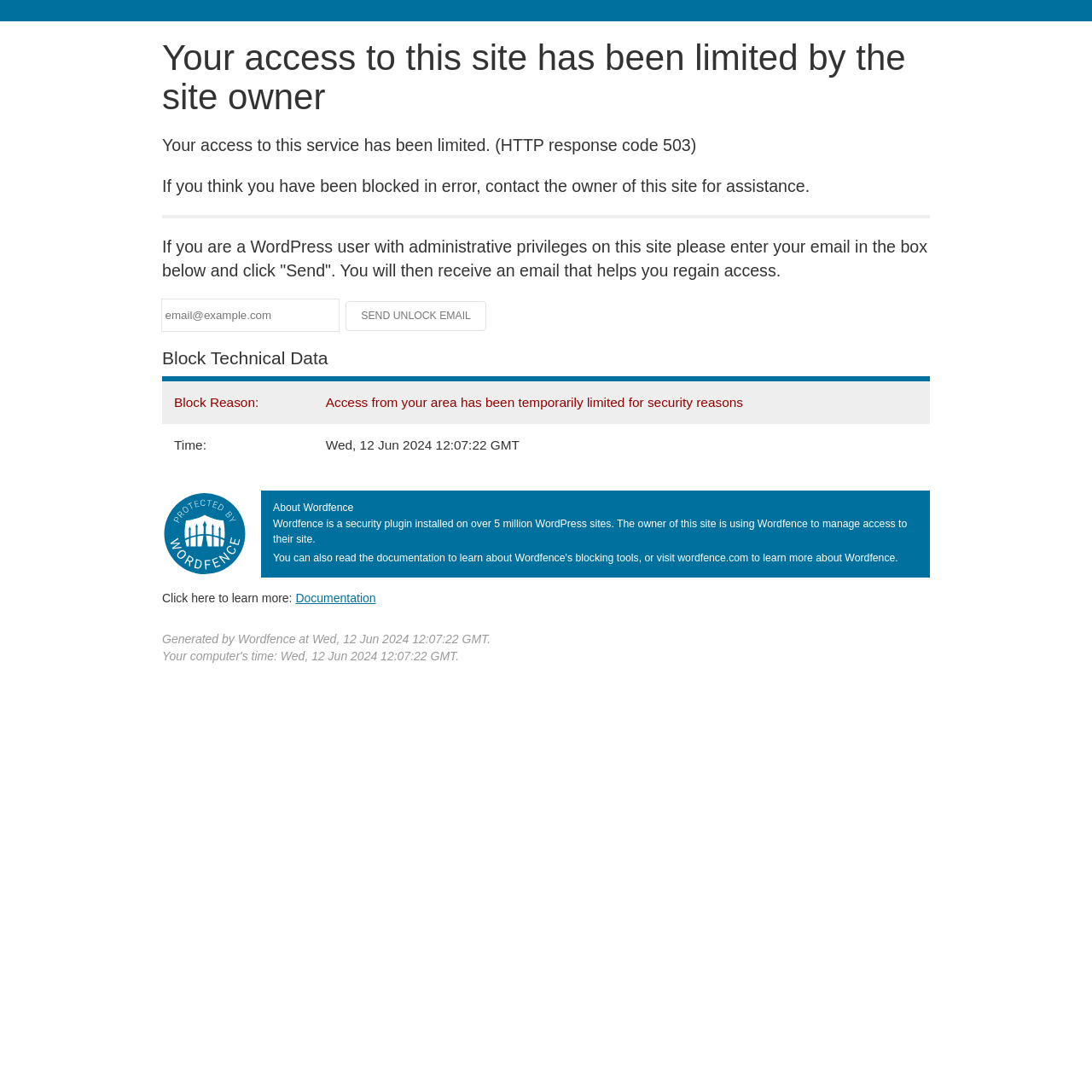Describe every aspect of the webpage in a detailed manner.

This webpage appears to be a blocked access page, indicating that the user's access to the site has been limited by the site owner. At the top of the page, there is a heading that states "Your access to this site has been limited by the site owner." Below this heading, there are three paragraphs of text explaining the reason for the block, how to regain access, and what to do if you are a WordPress user with administrative privileges.

Below these paragraphs, there is a horizontal separator line, followed by a section where users can enter their email address to receive an unlock email. This section includes a textbox to input the email address, a static text element with a placeholder email address, and a "Send Unlock Email" button.

Further down the page, there is a heading titled "Block Technical Data" followed by a table with two rows. The first row displays the block reason, which is "Access from your area has been temporarily limited for security reasons." The second row displays the time of the block, which is "Wed, 12 Jun 2024 12:07:22 GMT."

To the right of the table, there is an image. Below the image, there is a heading titled "About Wordfence" followed by a paragraph of text describing Wordfence as a security plugin installed on over 5 million WordPress sites. The page also includes a link to learn more about Wordfence and a static text element displaying the generation time of the page by Wordfence.